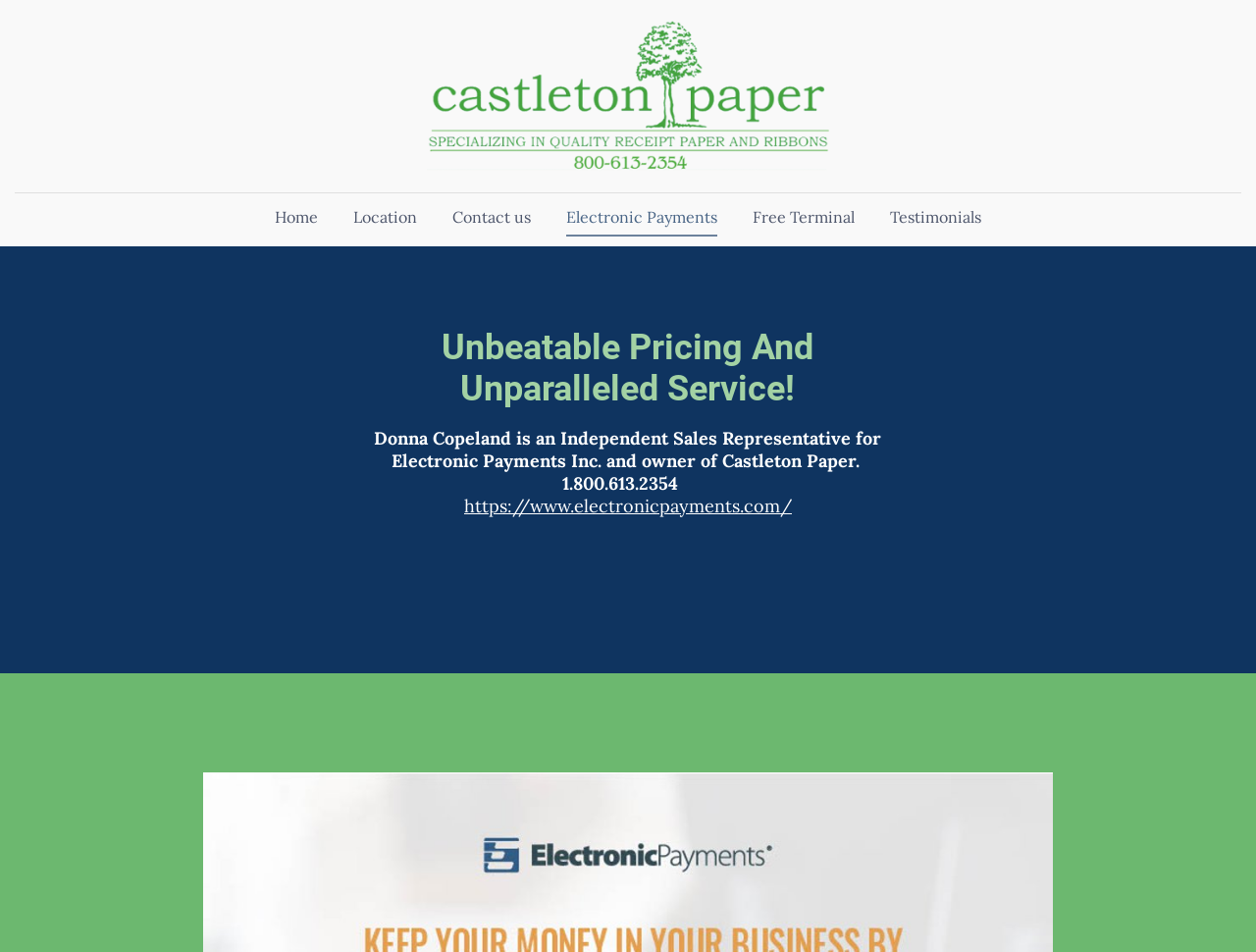Give a one-word or one-phrase response to the question: 
What is the company that Donna Copeland represents?

Electronic Payments Inc.